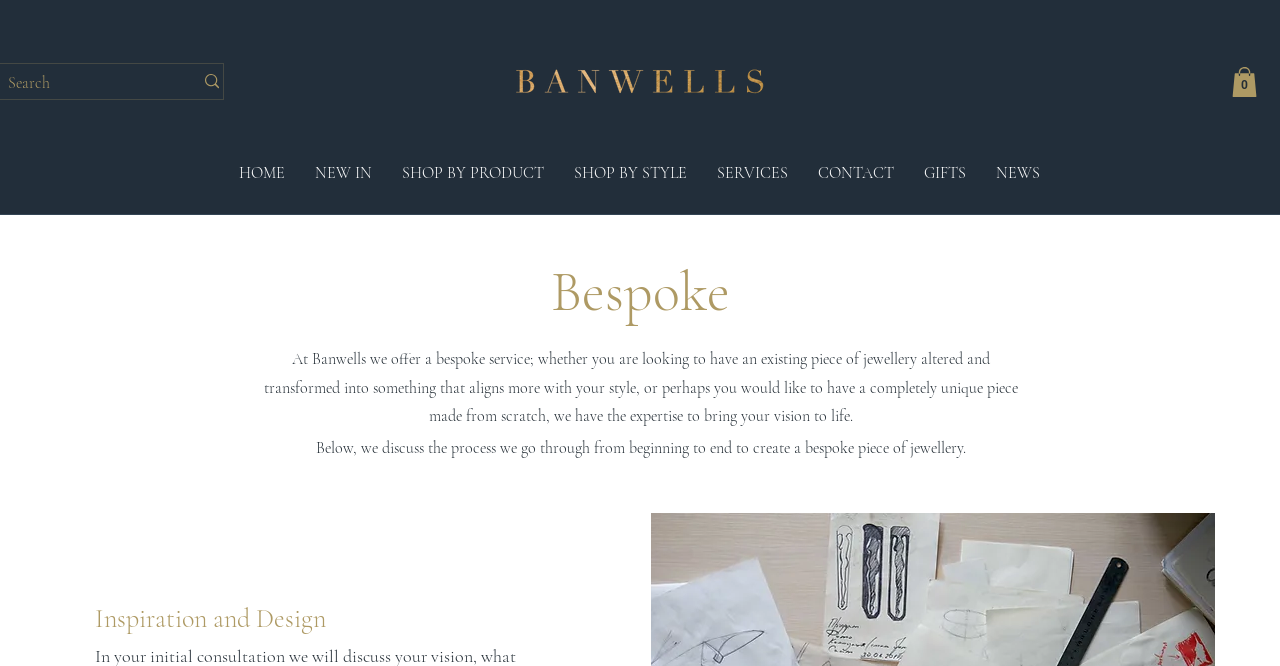Please provide a comprehensive response to the question below by analyzing the image: 
What is the process discussed on the webpage?

I found the answer by looking at the static text element that mentions the process of creating a bespoke piece of jewellery from beginning to end.